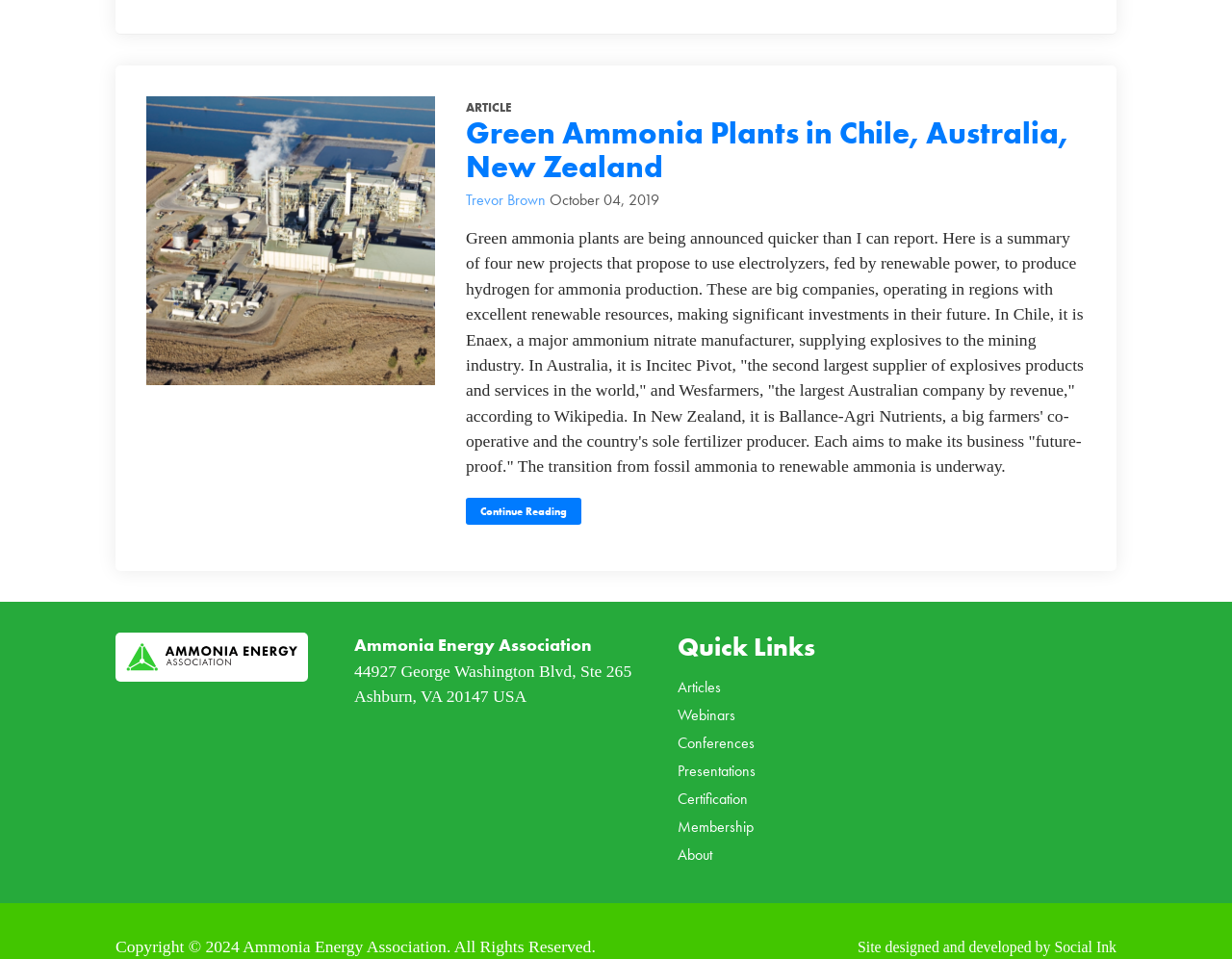Provide a short, one-word or phrase answer to the question below:
What is the name of the organization?

Ammonia Energy Association